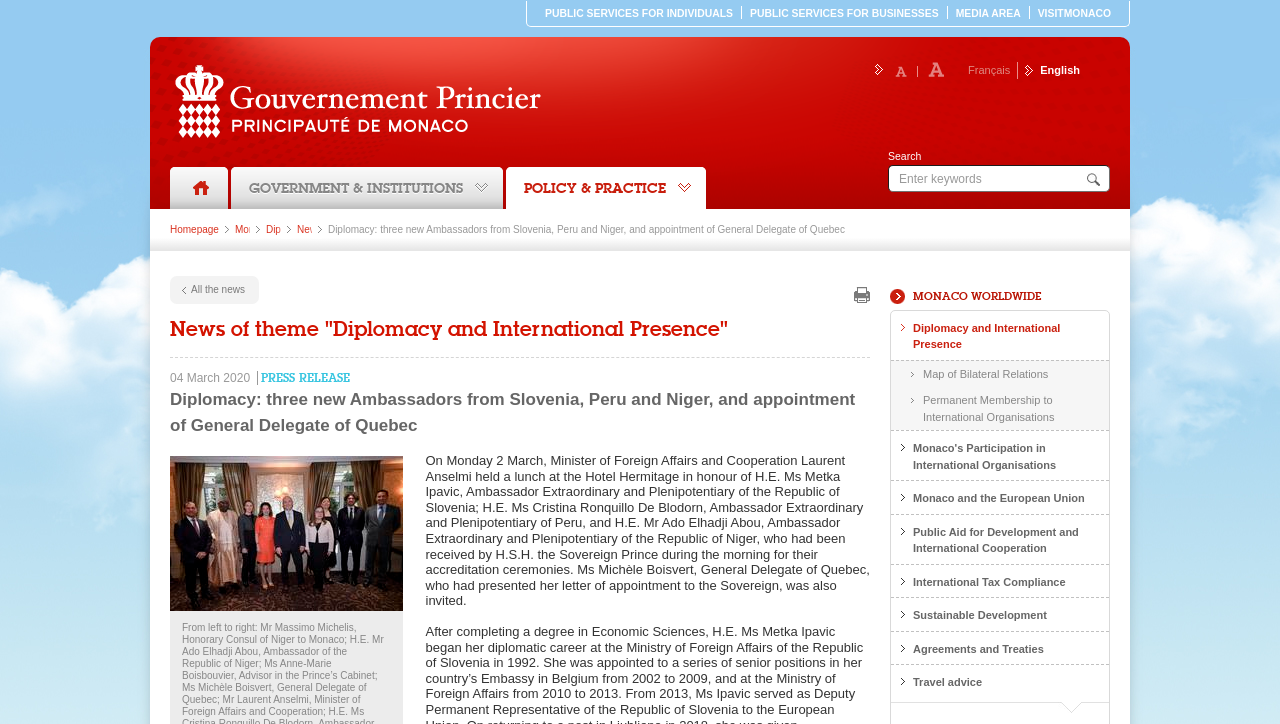Identify the bounding box for the UI element described as: "Public services for individuals". The coordinates should be four float numbers between 0 and 1, i.e., [left, top, right, bottom].

[0.426, 0.011, 0.573, 0.026]